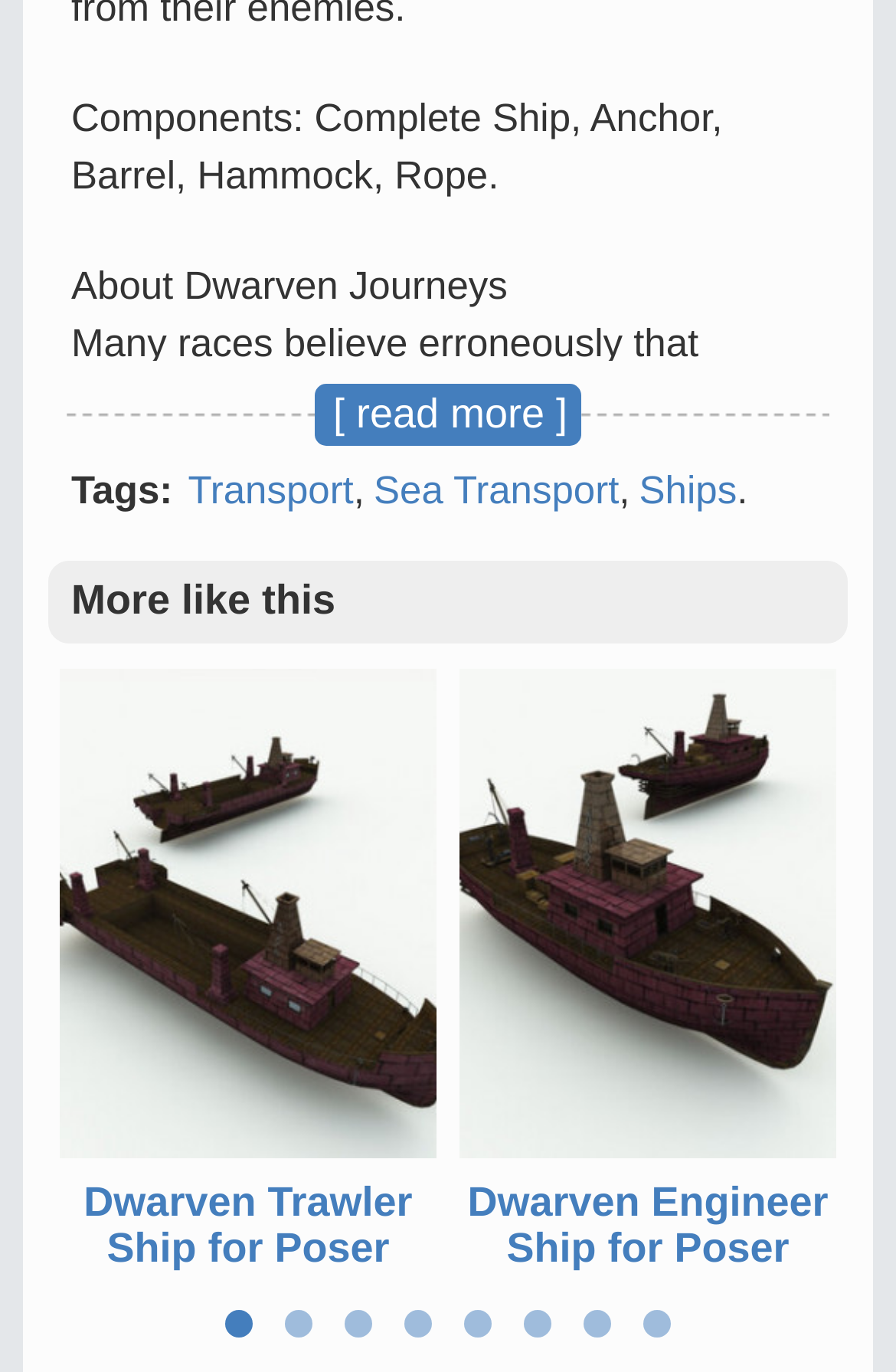What is the publish date of Dwarven Journeys?
Please provide a detailed and thorough answer to the question.

The text ': November 10, 2022' indicates that the publish date of Dwarven Journeys is November 10, 2022.